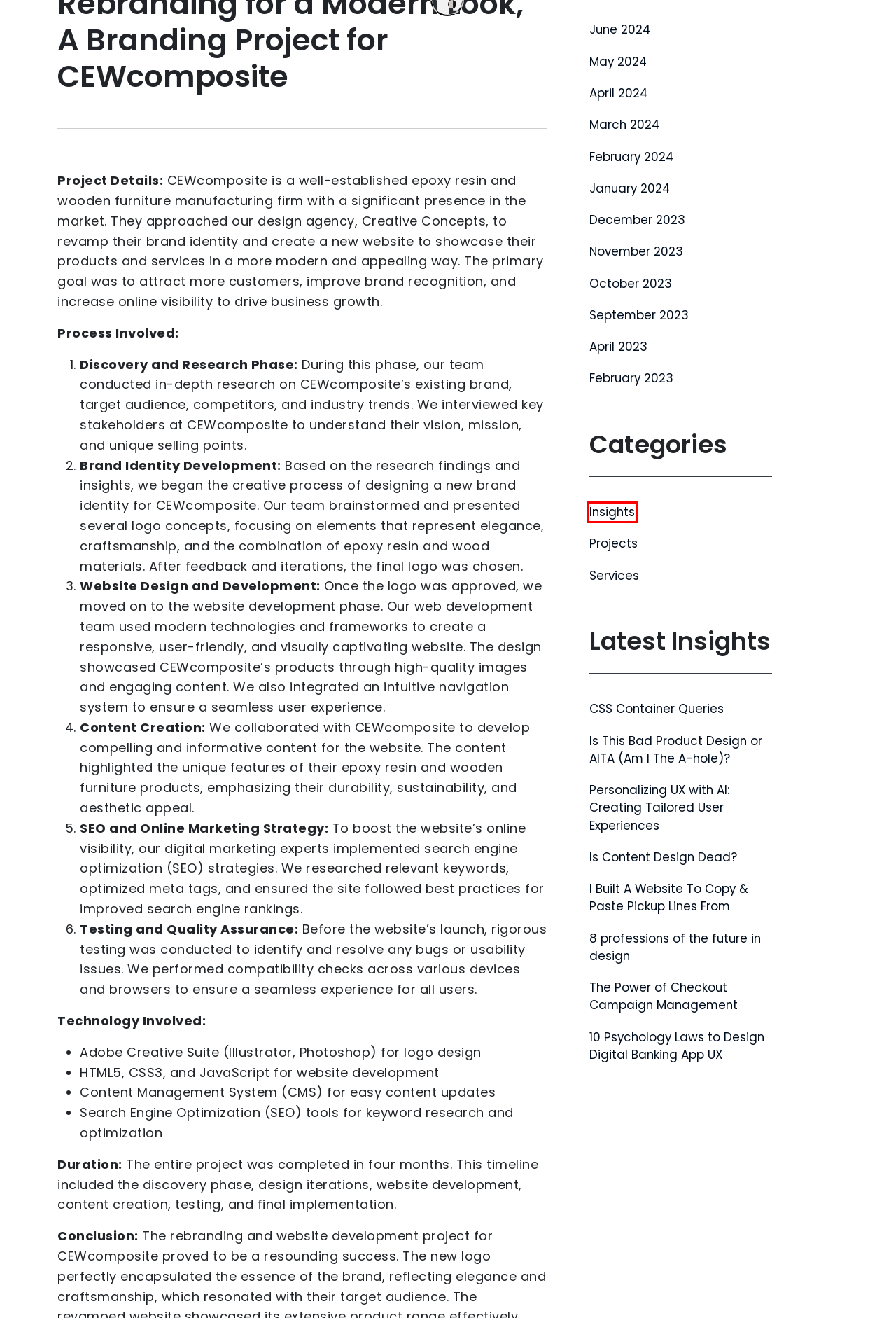Inspect the provided webpage screenshot, concentrating on the element within the red bounding box. Select the description that best represents the new webpage after you click the highlighted element. Here are the candidates:
A. June, 2024 - codetrait.com
B. I Built A Website To Copy & Paste Pickup Lines From - codetrait.com
C. September, 2023 - codetrait.com
D. April, 2023 - codetrait.com
E. May, 2024 - codetrait.com
F. The Power of Checkout Campaign Management - codetrait.com
G. Insights - codetrait.com
H. 10 Psychology Laws to Design Digital Banking App UX - codetrait.com

G